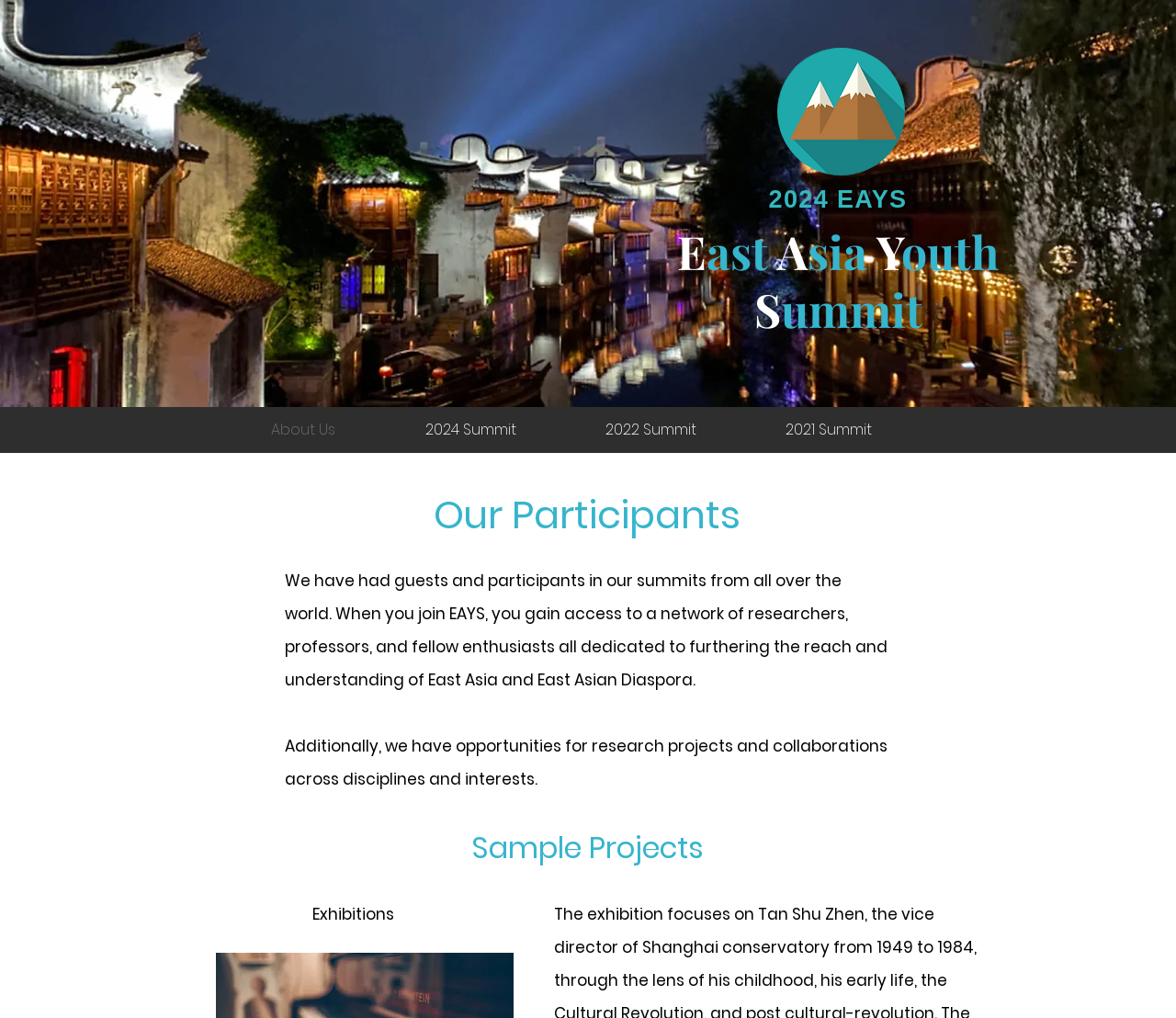What is the purpose of the summit?
Analyze the image and provide a thorough answer to the question.

The purpose of the summit can be inferred from the static text element which states 'We have had guests and participants in our summits from all over the world. When you join EAYS, you gain access to a network of researchers, professors, and fellow enthusiasts all dedicated to furthering the reach and understanding of East Asia and East Asian Diaspora.' This text suggests that the summit is focused on promoting understanding of East Asia and East Asian Diaspora.